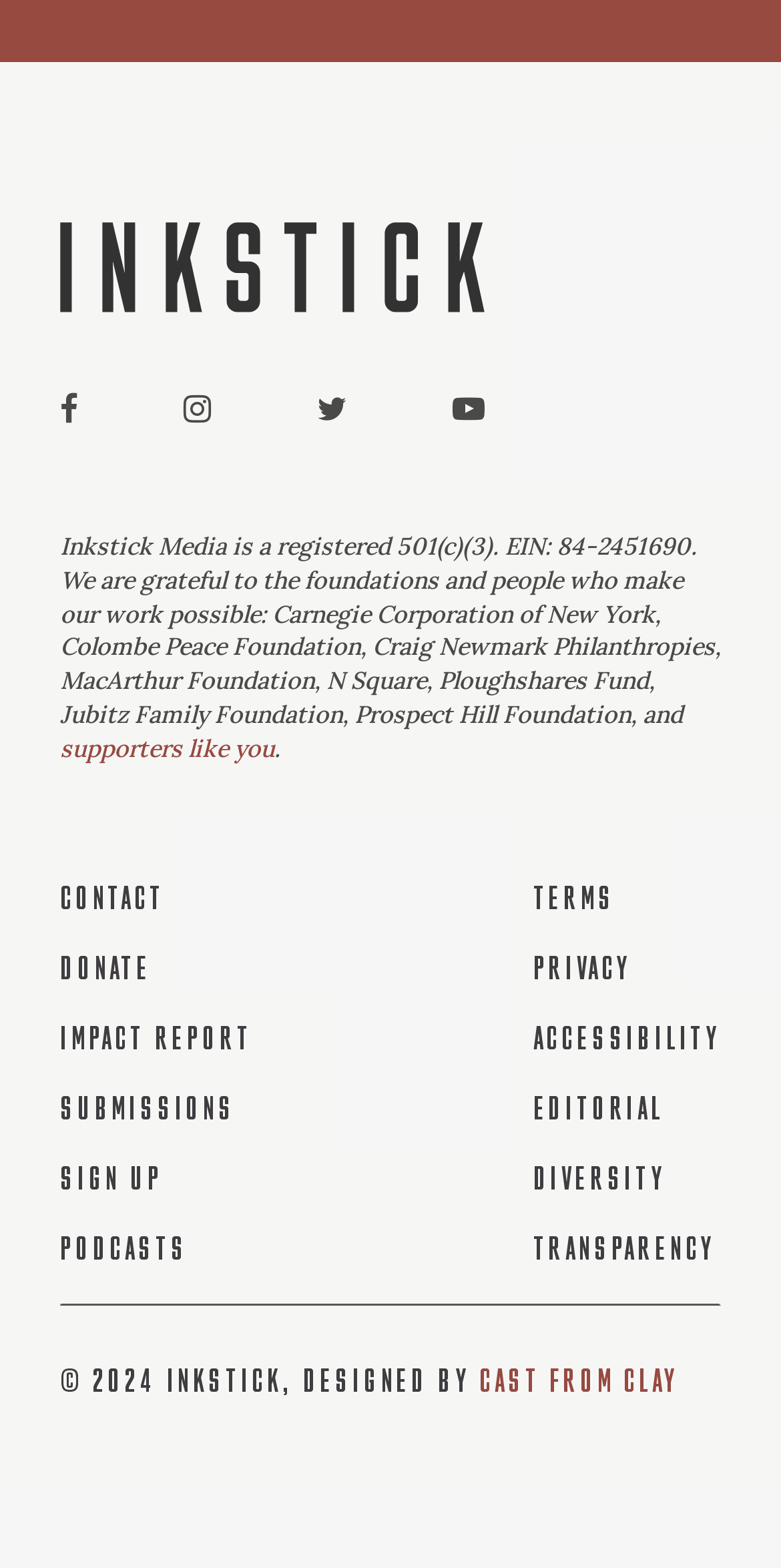Determine the bounding box coordinates for the element that should be clicked to follow this instruction: "Read about supporters". The coordinates should be given as four float numbers between 0 and 1, in the format [left, top, right, bottom].

[0.077, 0.467, 0.351, 0.486]